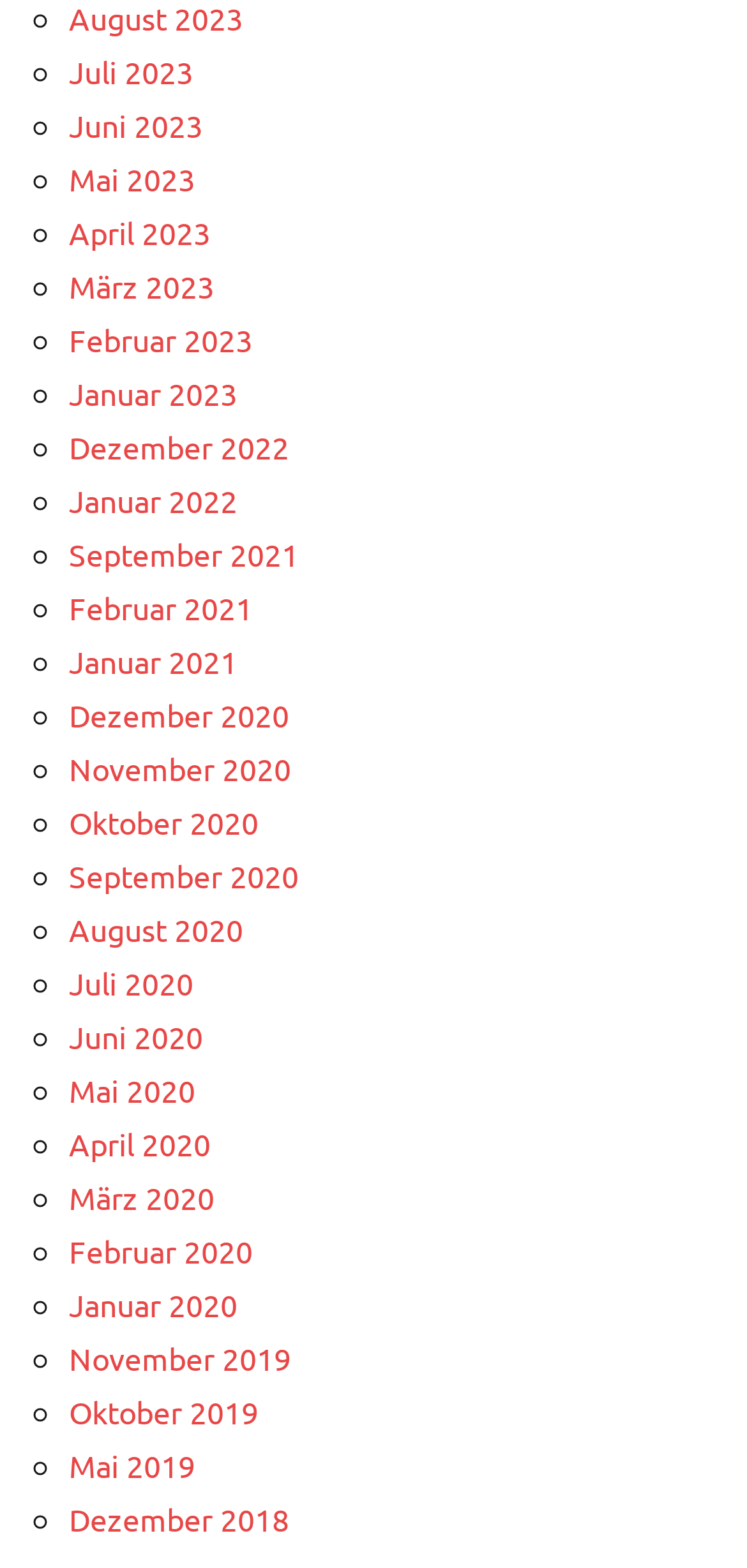Please locate the bounding box coordinates of the element's region that needs to be clicked to follow the instruction: "Click on Give". The bounding box coordinates should be provided as four float numbers between 0 and 1, i.e., [left, top, right, bottom].

None